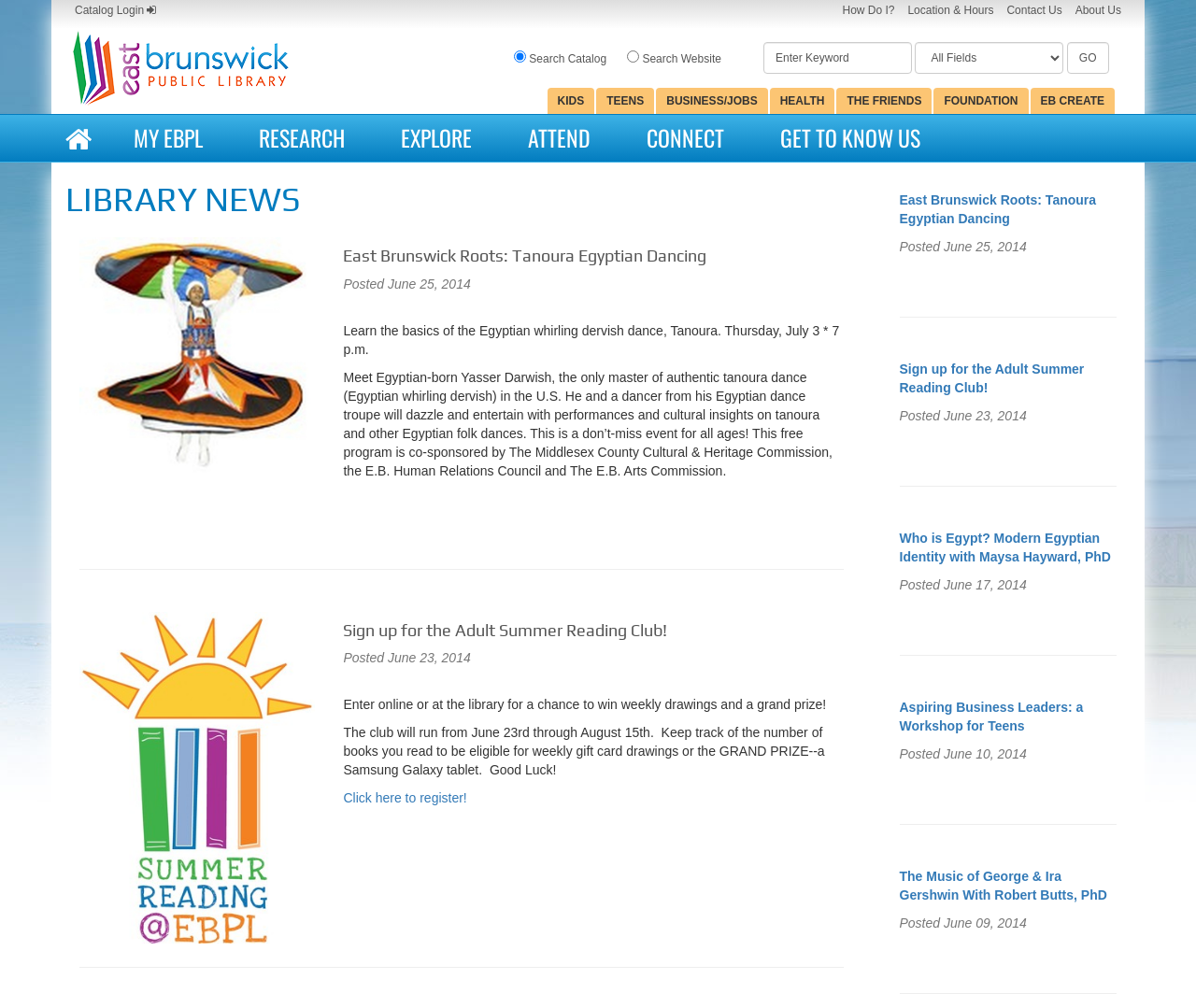Using details from the image, please answer the following question comprehensively:
What is the grand prize for the Adult Summer Reading Club?

I found a static text 'Keep track of the number of books you read to be eligible for weekly gift card drawings or the GRAND PRIZE--a Samsung Galaxy tablet.' This suggests that the grand prize for the Adult Summer Reading Club is a Samsung Galaxy tablet.